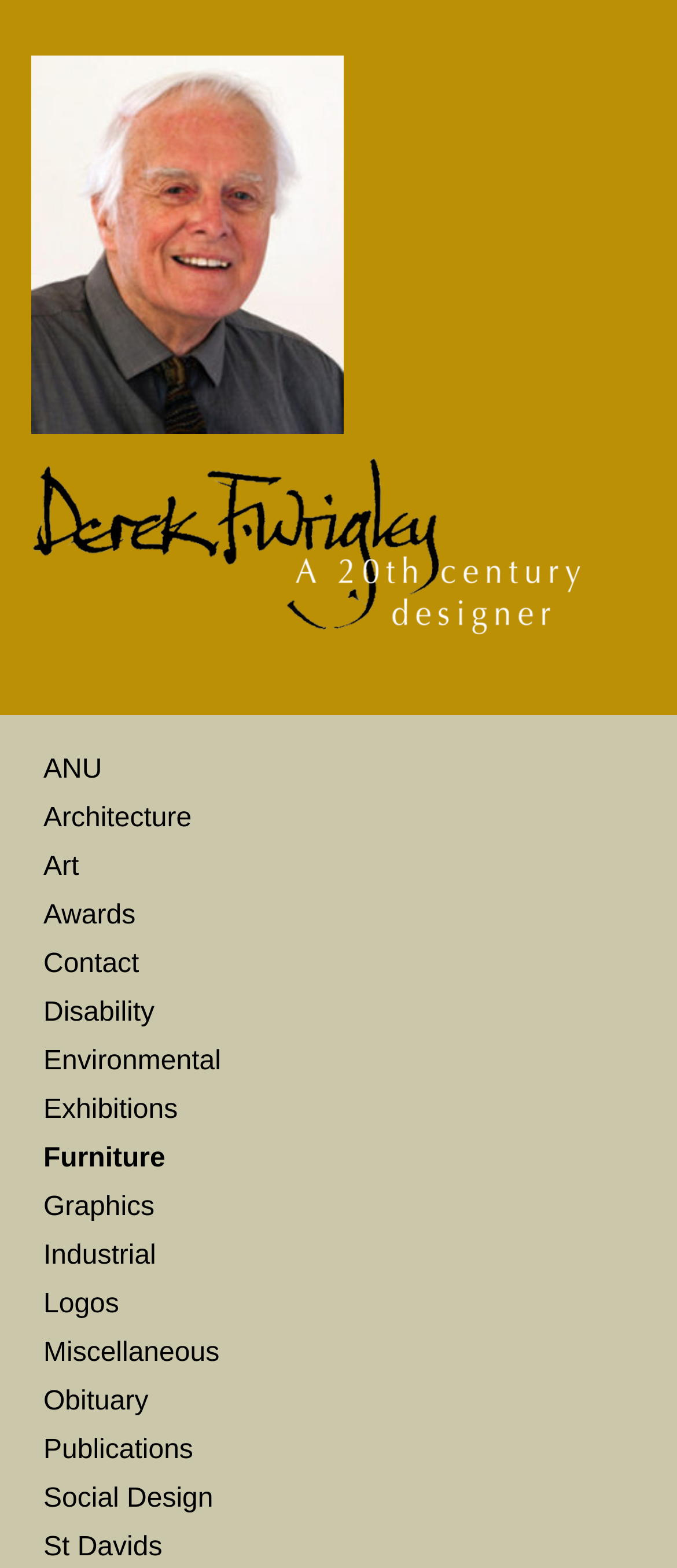Determine and generate the text content of the webpage's headline.

1970 High kitchen stool